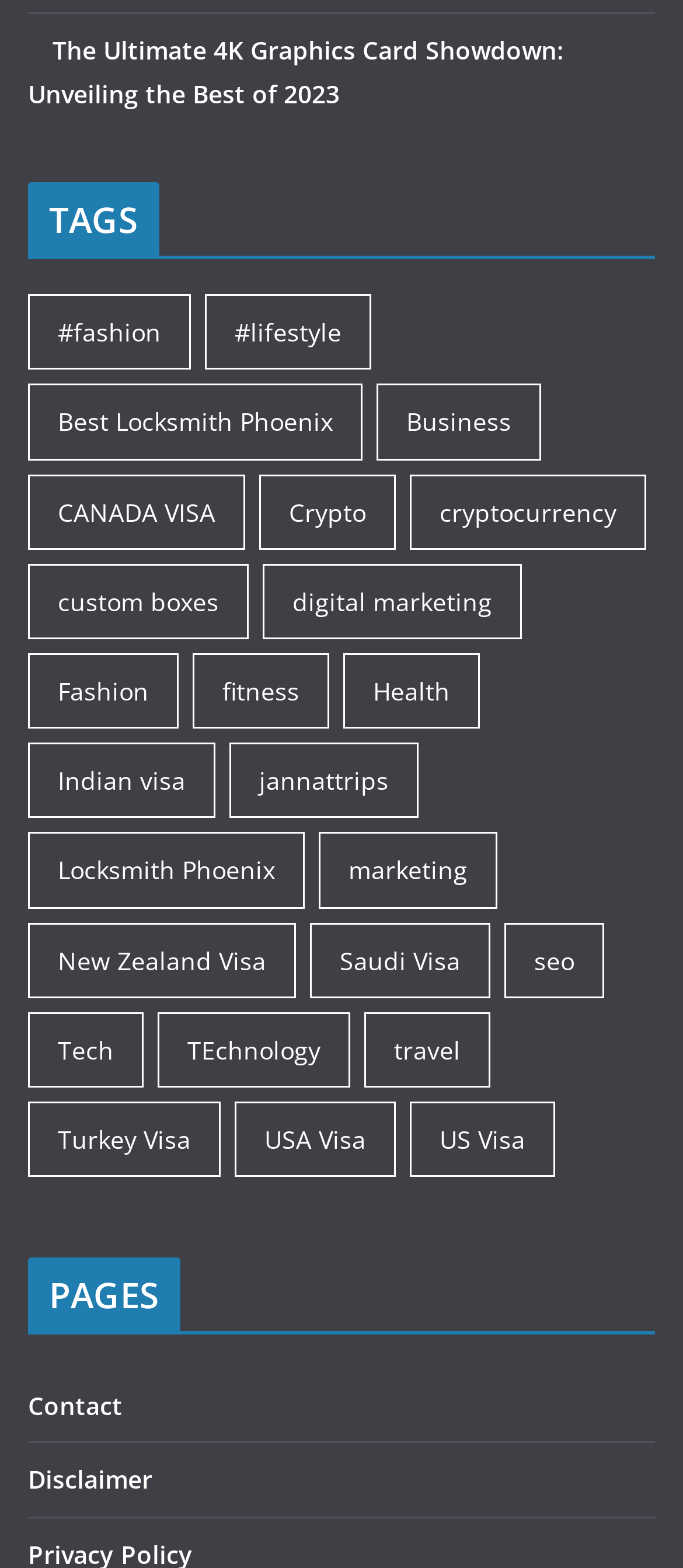Please find the bounding box coordinates of the element's region to be clicked to carry out this instruction: "Explore the page about digital marketing".

[0.385, 0.359, 0.764, 0.408]